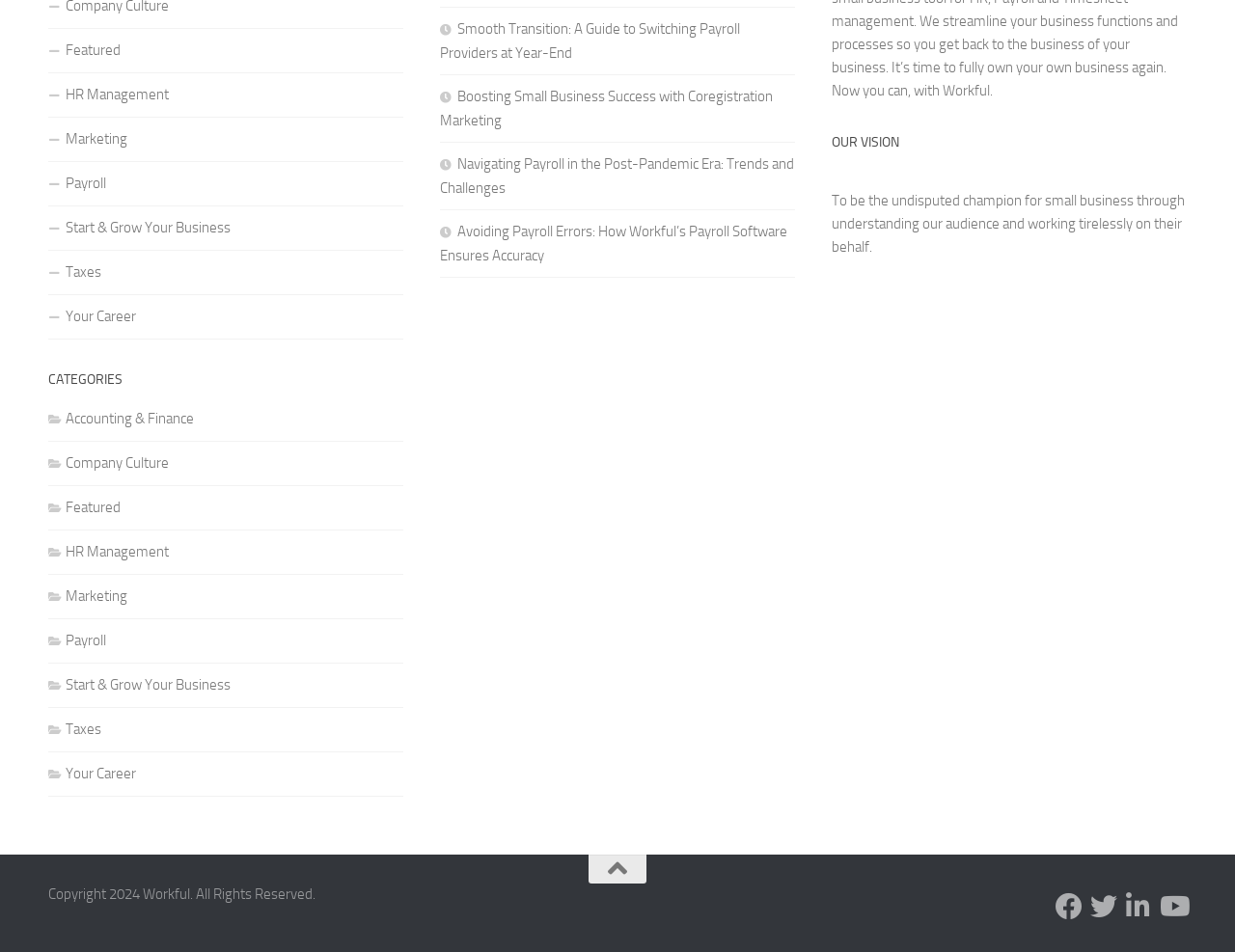Please indicate the bounding box coordinates of the element's region to be clicked to achieve the instruction: "Learn about HR Management". Provide the coordinates as four float numbers between 0 and 1, i.e., [left, top, right, bottom].

[0.039, 0.077, 0.327, 0.124]